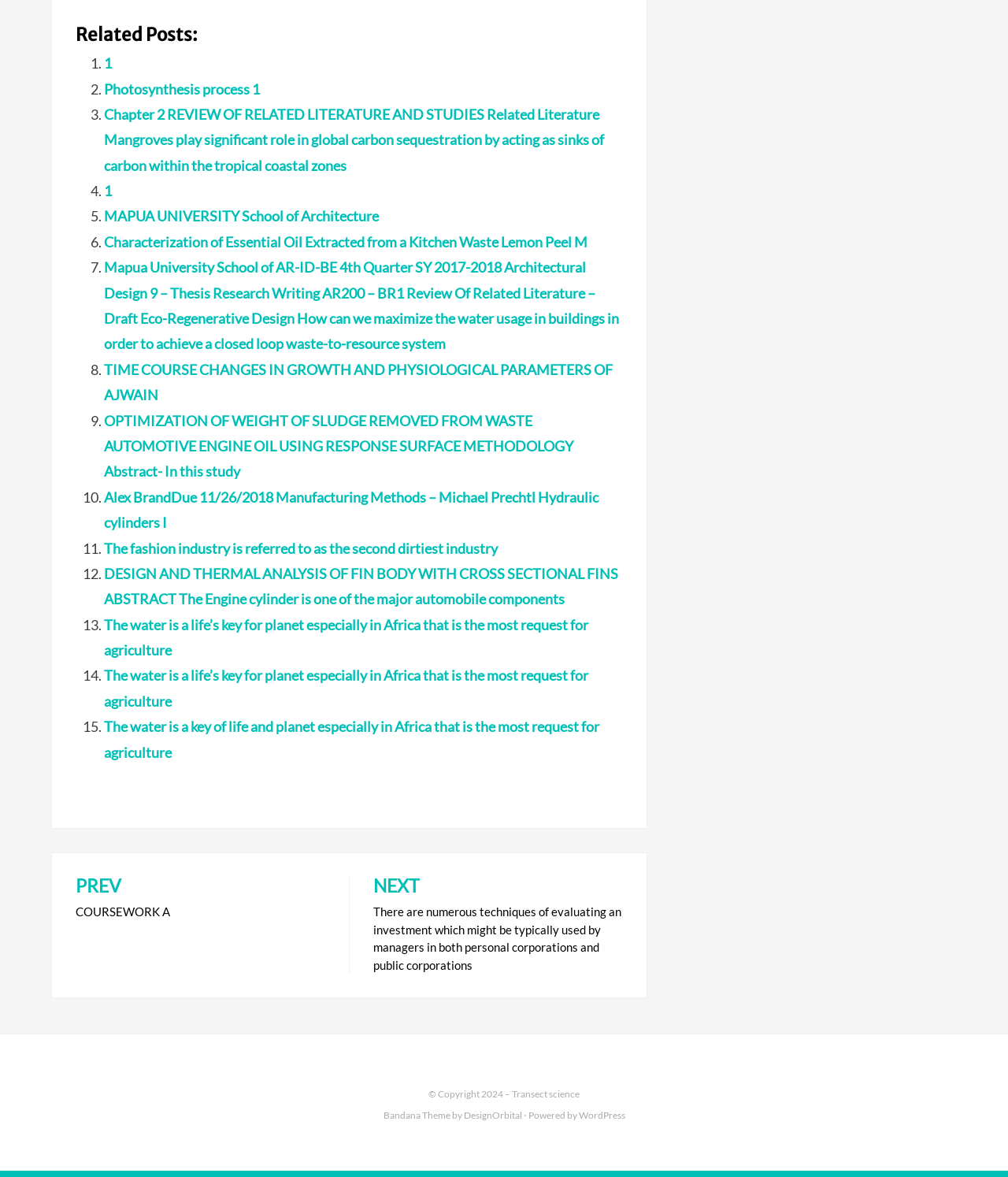Using the given element description, provide the bounding box coordinates (top-left x, top-left y, bottom-right x, bottom-right y) for the corresponding UI element in the screenshot: MAPUA UNIVERSITY School of Architecture

[0.103, 0.176, 0.376, 0.191]